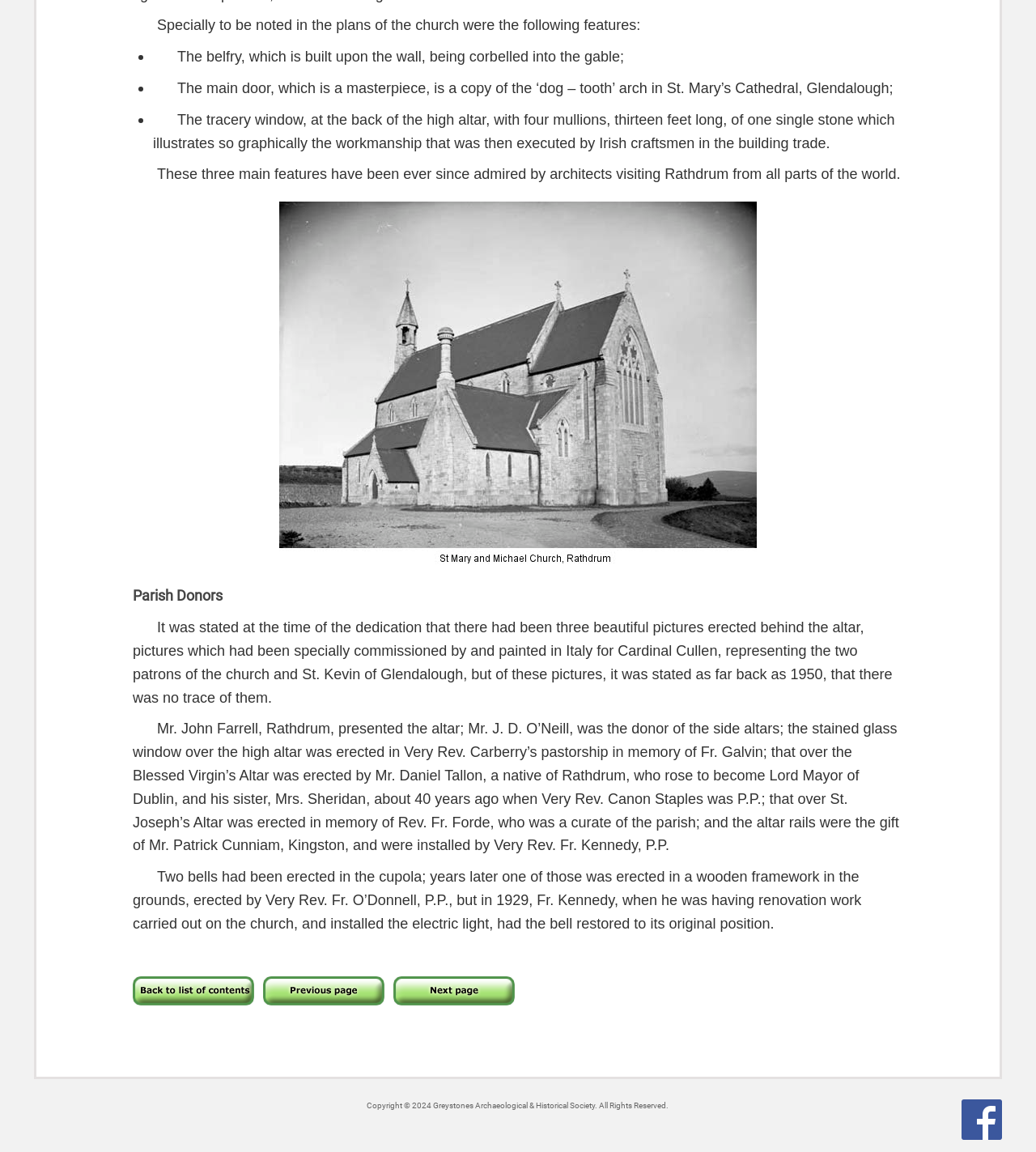Using the provided element description: "title="List of contents"", identify the bounding box coordinates. The coordinates should be four floats between 0 and 1 in the order [left, top, right, bottom].

[0.128, 0.854, 0.245, 0.864]